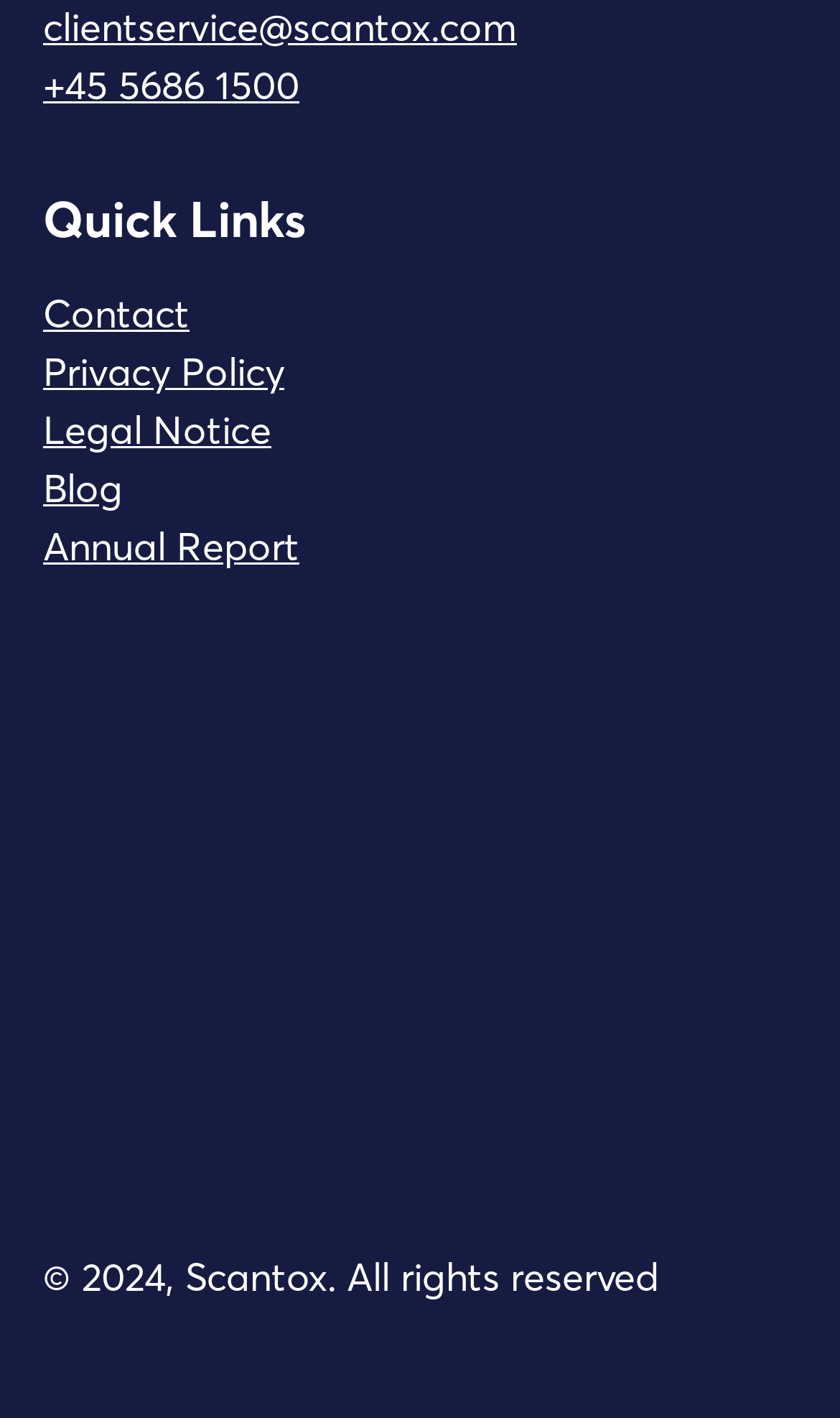Refer to the image and provide a thorough answer to this question:
What is the copyright year of the website?

The copyright information is located at the bottom of the webpage, which states '© 2024, Scantox. All rights reserved', indicating that the copyright year is 2024.